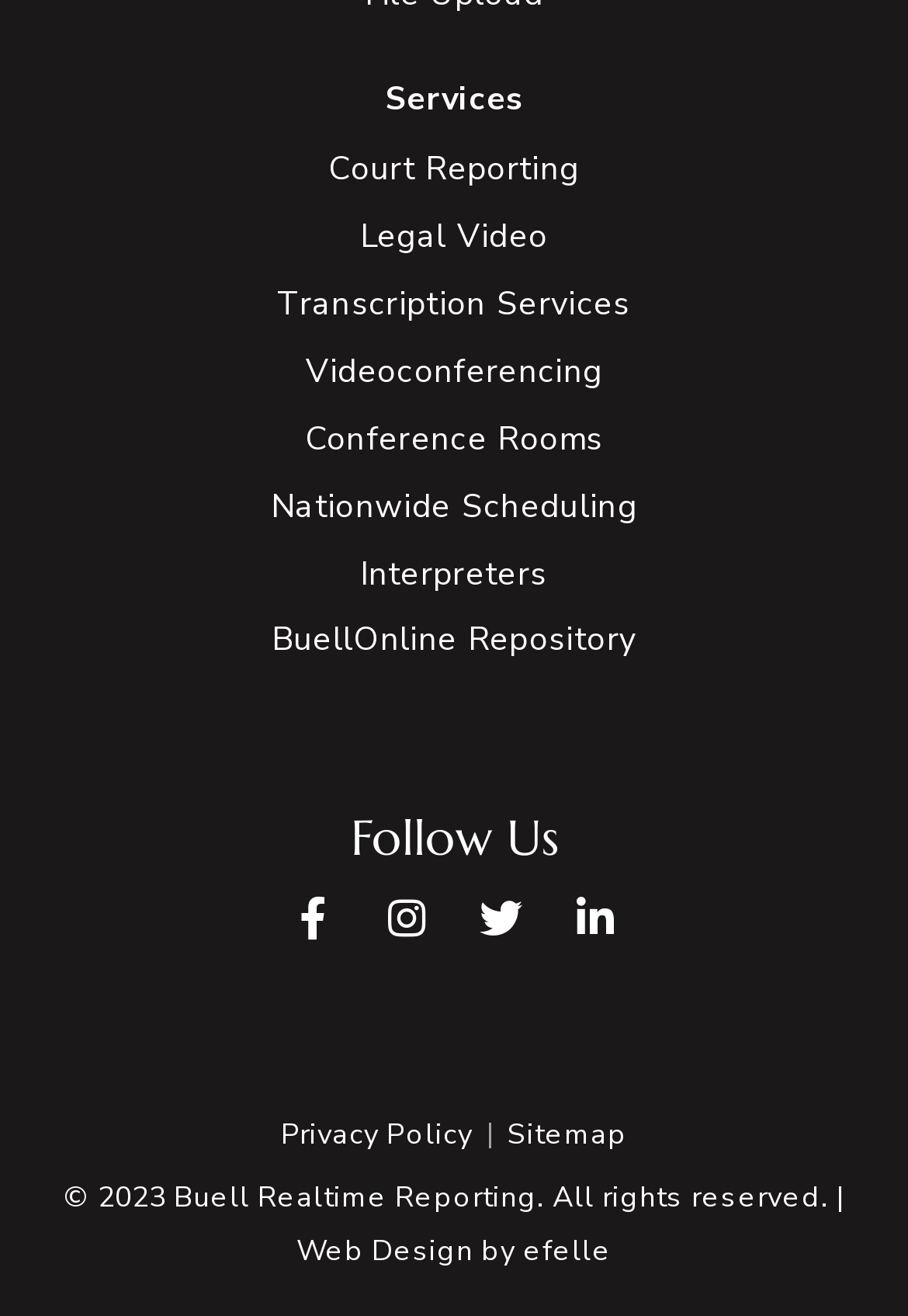What is the copyright year of Buell Realtime Reporting?
Using the image, answer in one word or phrase.

2023